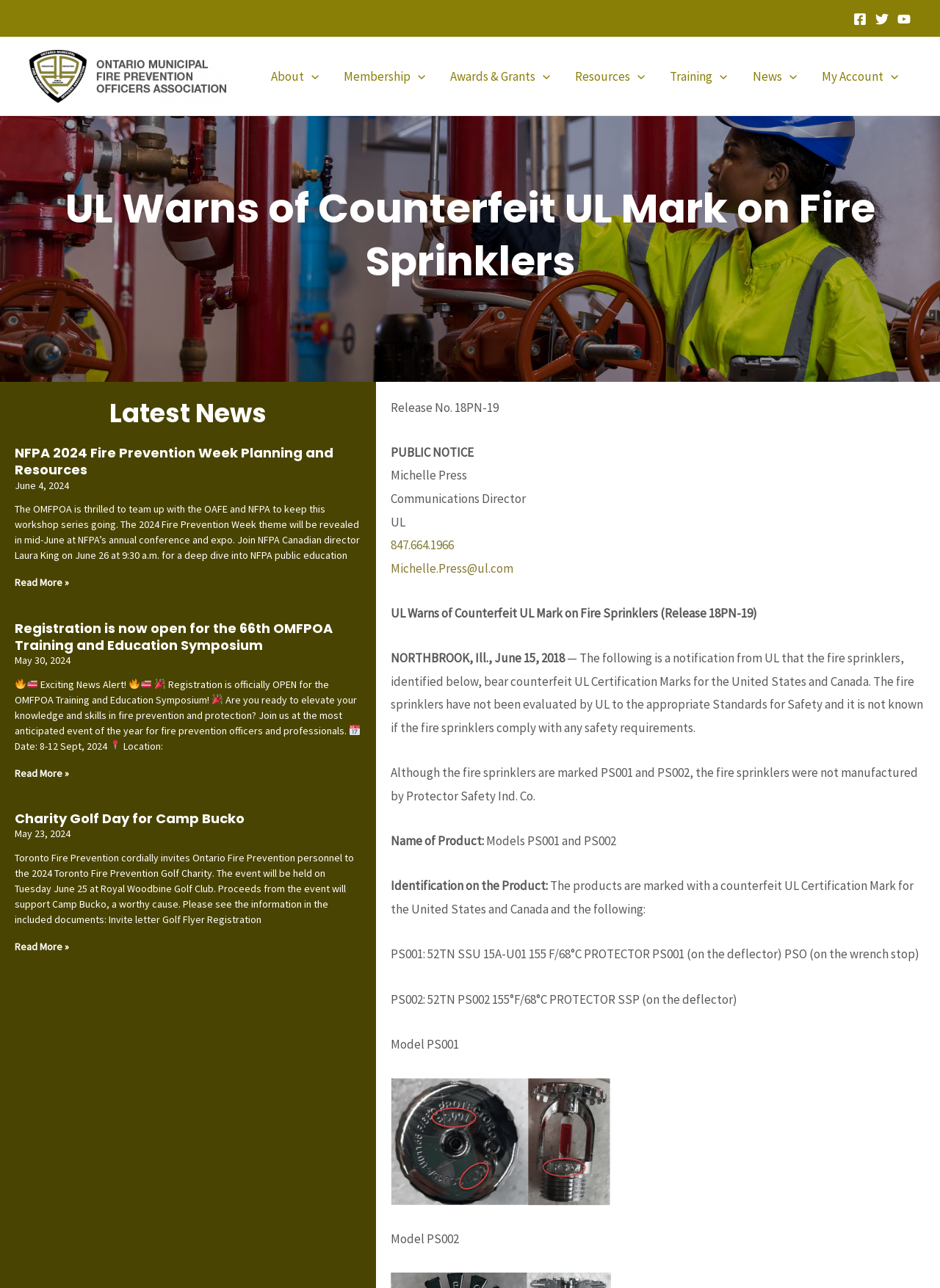What is the purpose of the charity golf event?
Using the image, give a concise answer in the form of a single word or short phrase.

To support Camp Bucko